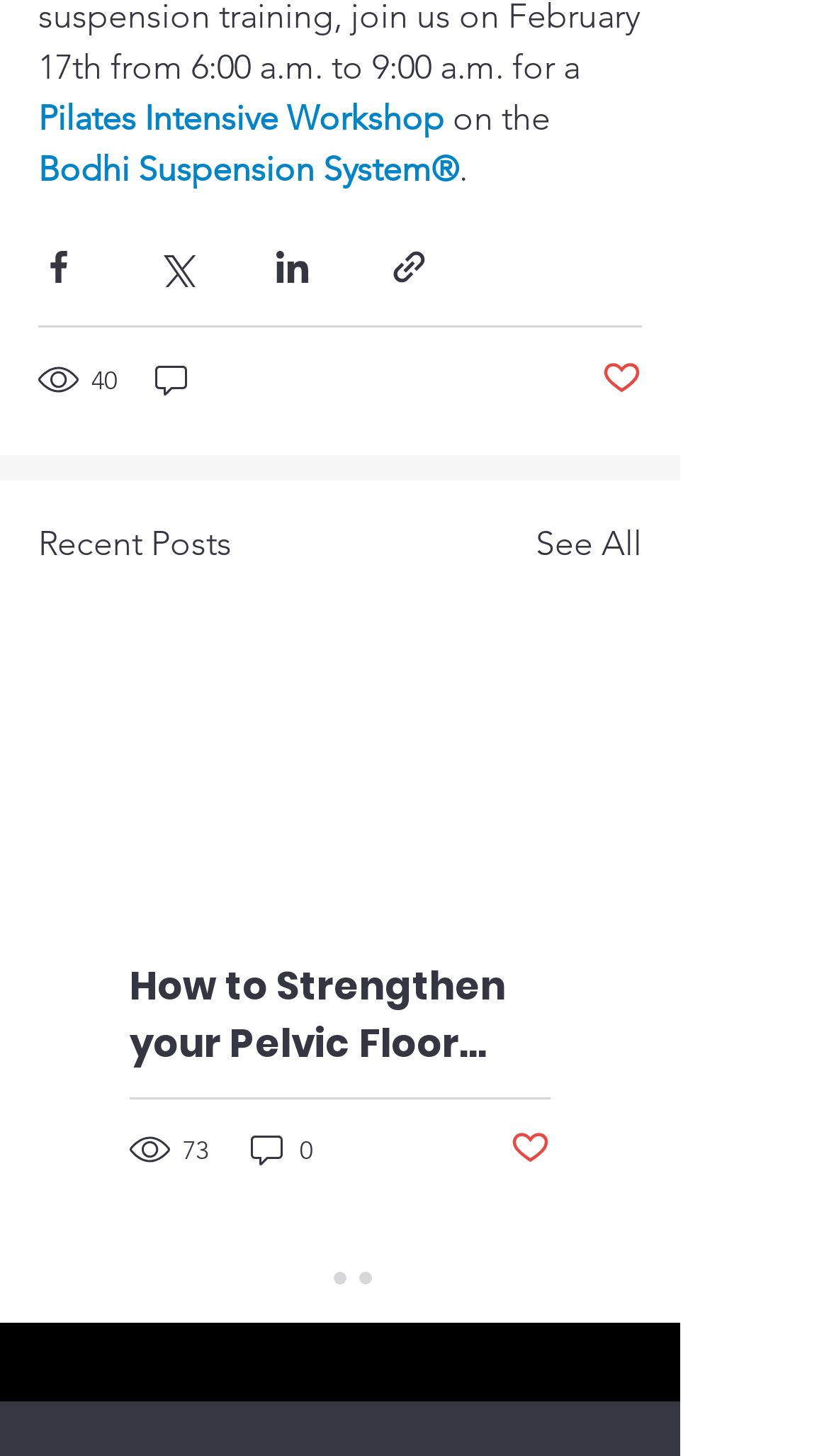Identify the bounding box coordinates of the section that should be clicked to achieve the task described: "Click the 'Customize' button".

None